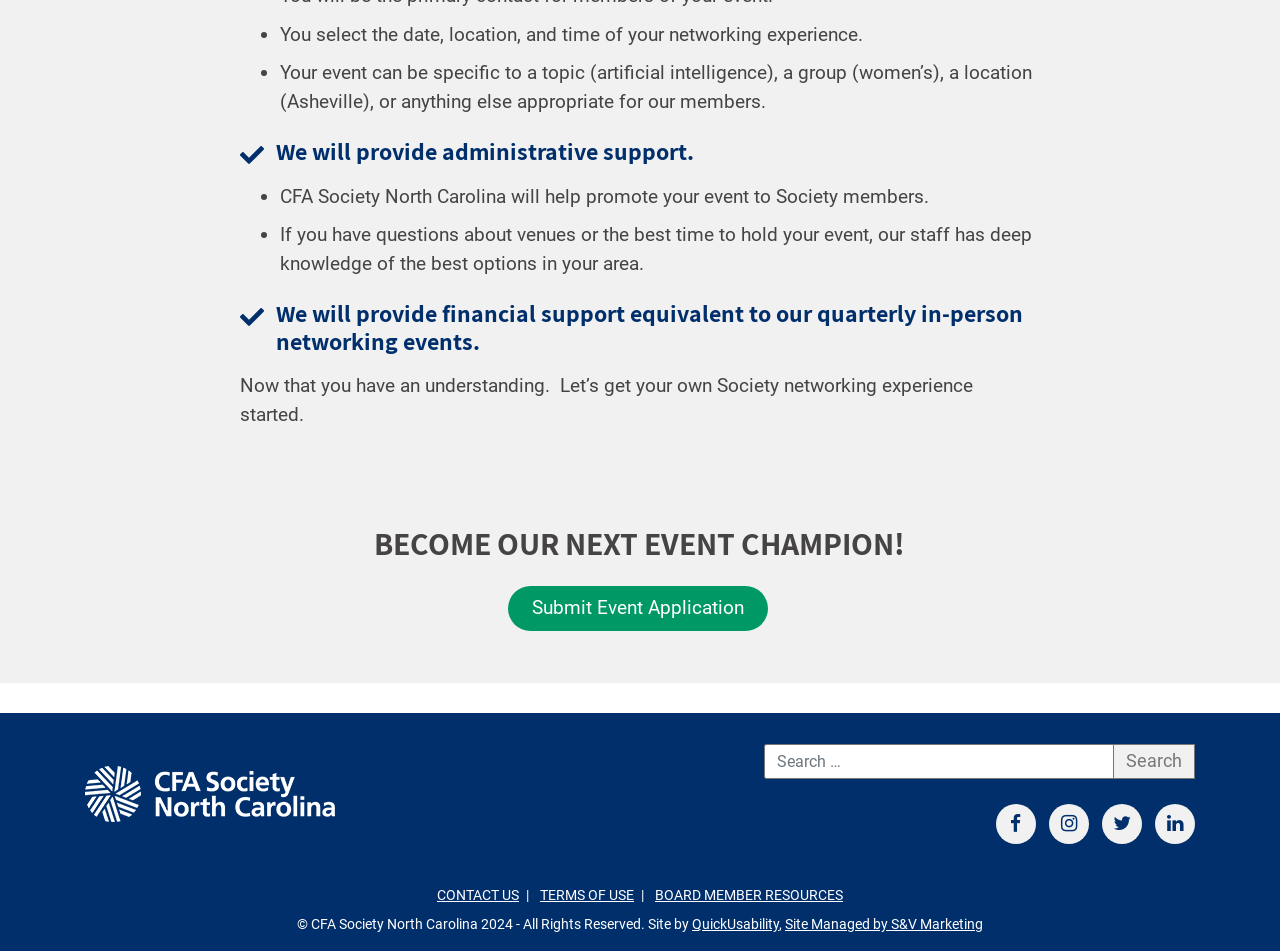What is the next step after understanding the event concept?
Provide a detailed answer to the question using information from the image.

The text 'Now that you have an understanding. Let’s get your own Society networking experience started.' followed by a 'Submit Event Application' link suggests that the next step is to submit an event application.